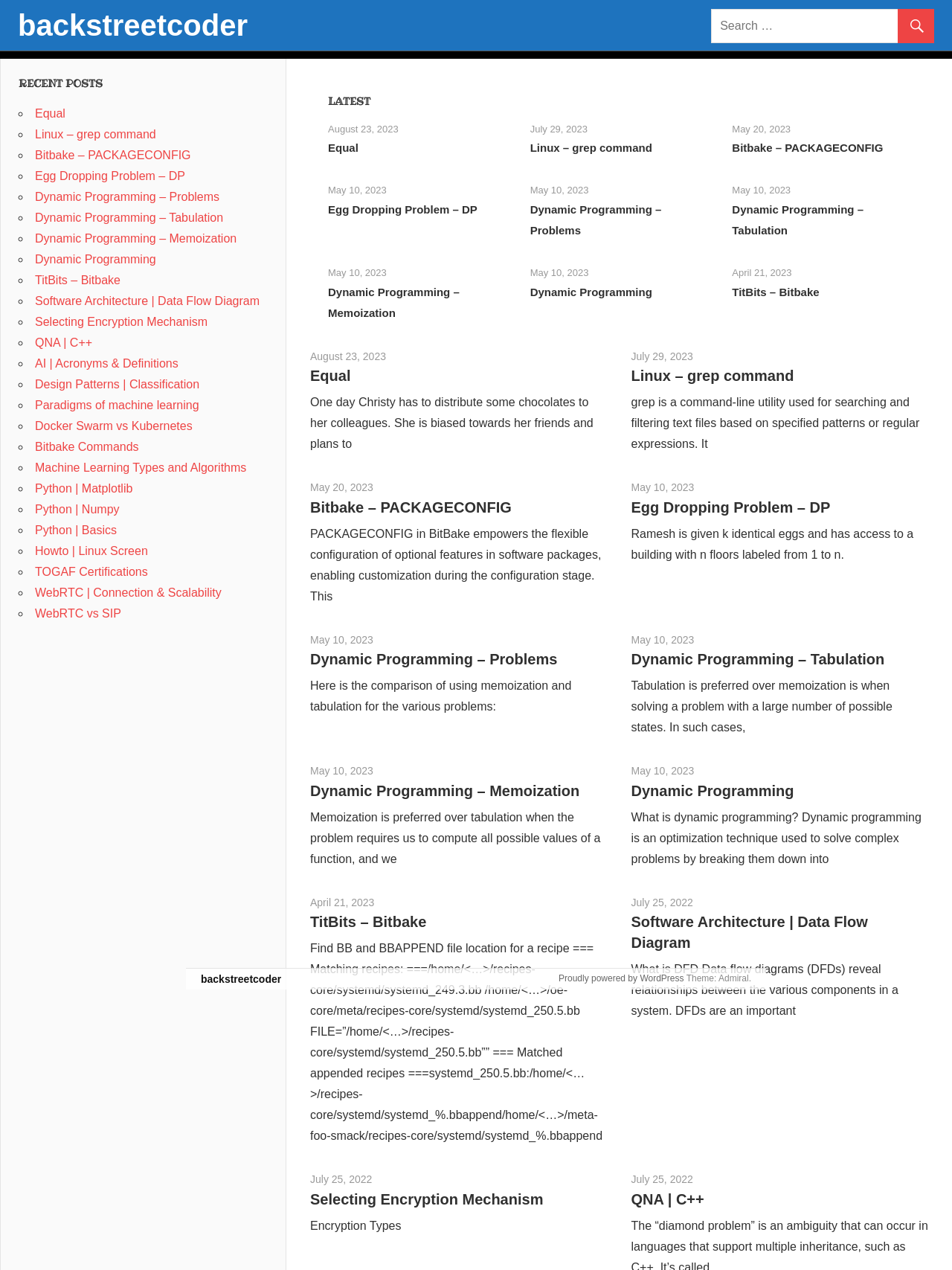Offer a thorough description of the webpage.

The webpage is titled "backstreetcoder" and has a prominent heading with the same text at the top left corner. Below the heading, there is a search bar with a magnifying glass icon on the right side, allowing users to search for specific content.

The main content of the webpage is divided into several articles, each with a heading, a time stamp, and a brief description. The articles are arranged in a grid-like structure, with three columns and multiple rows. Each article has a similar layout, with the heading and time stamp on top, followed by a brief description or summary of the content.

The articles are categorized under the heading "LATEST" and are dated from August 23, 2023, to April 21, 2023. The headings of the articles include topics such as "Equal", "Linux – grep command", "Bitbake – PACKAGECONFIG", and "Dynamic Programming – Problems". The descriptions or summaries of the articles provide a brief overview of the content, including information about distributing chocolates, using the grep command in Linux, and solving dynamic programming problems.

There are a total of 9 articles on the webpage, with 3 articles in each column. The articles are evenly spaced and have a clear hierarchy, making it easy to navigate and read the content.